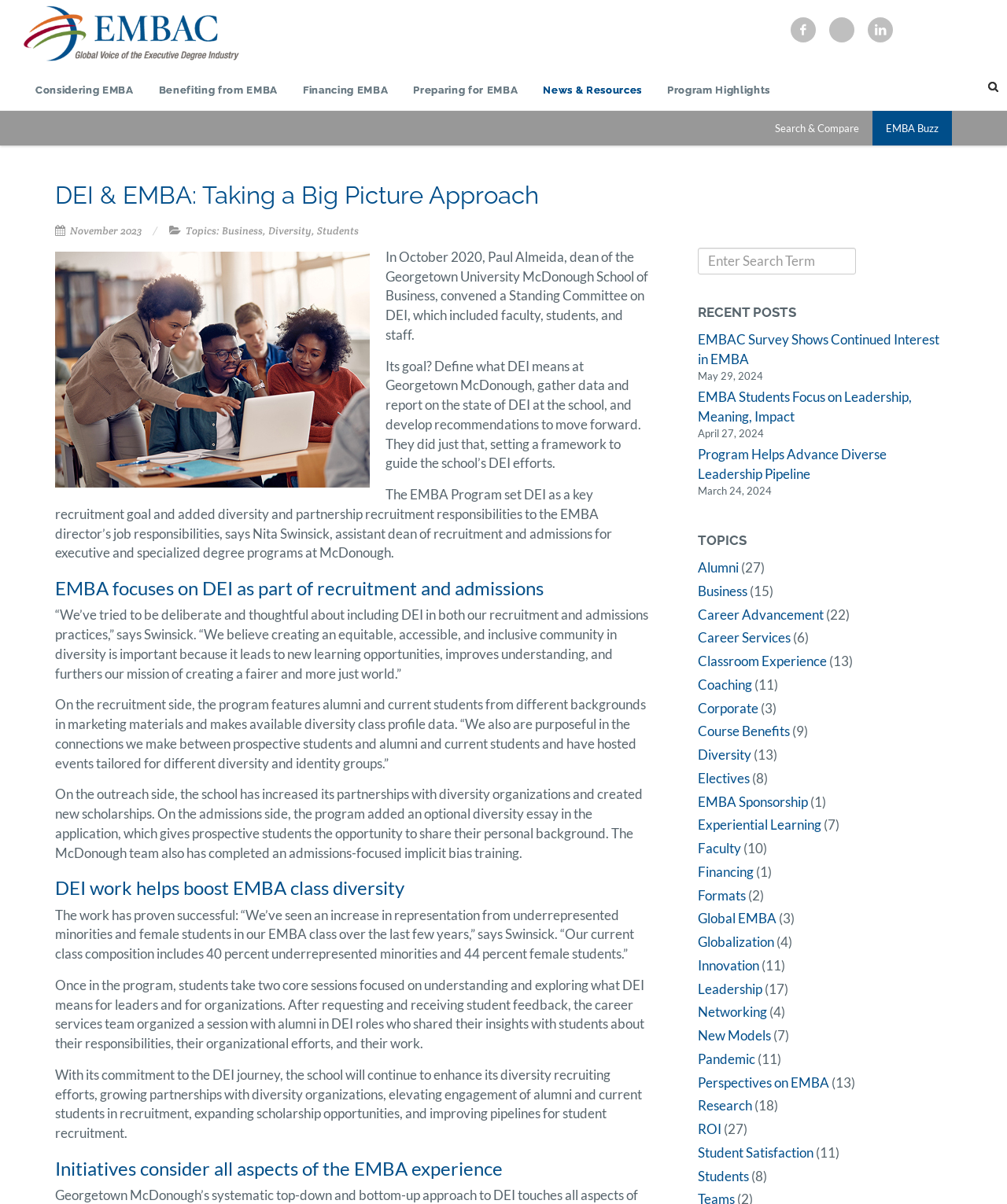Provide the bounding box coordinates of the section that needs to be clicked to accomplish the following instruction: "Search for a term."

[0.708, 0.056, 0.965, 0.088]